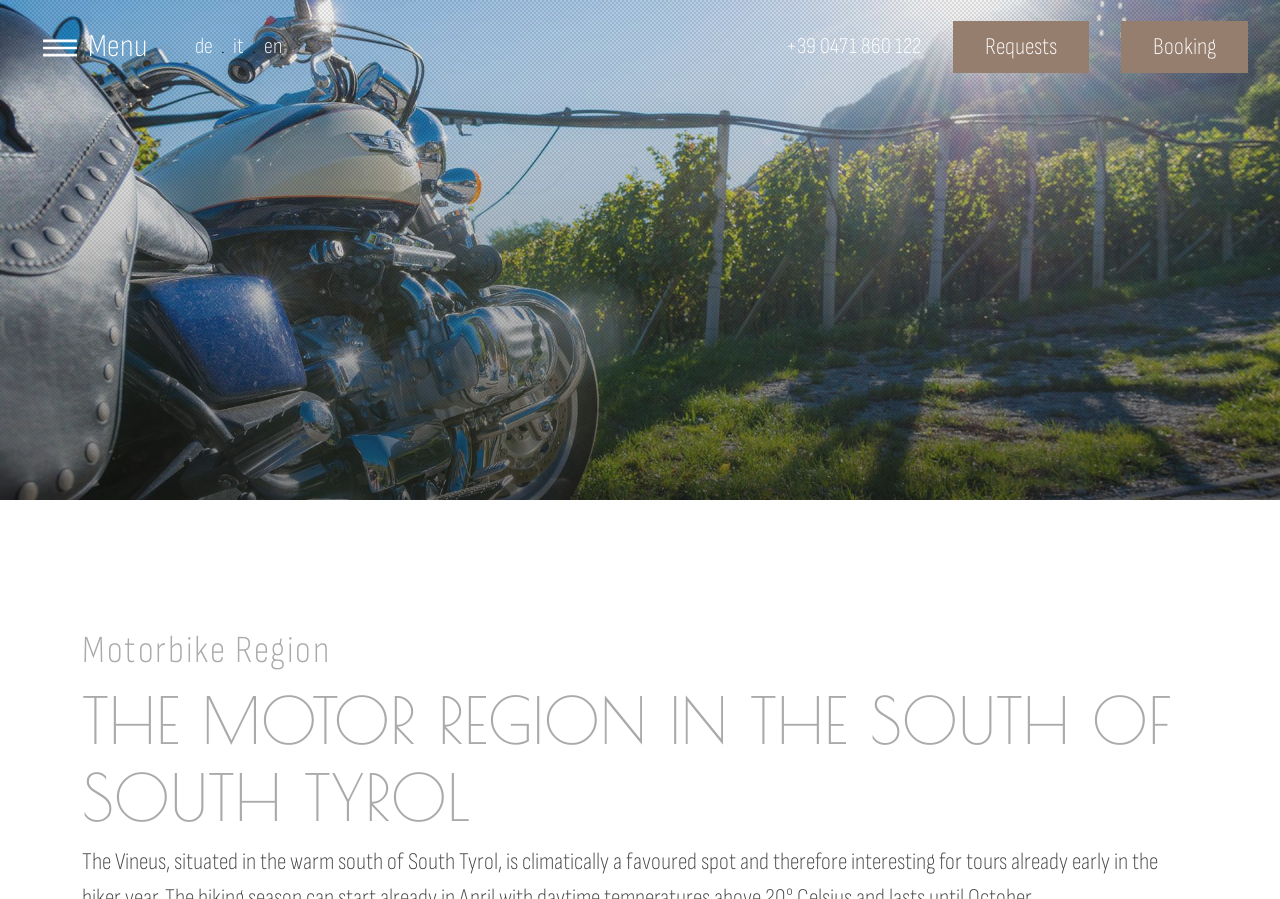Locate the bounding box coordinates of the element you need to click to accomplish the task described by this instruction: "View the Requests page".

[0.745, 0.018, 0.851, 0.087]